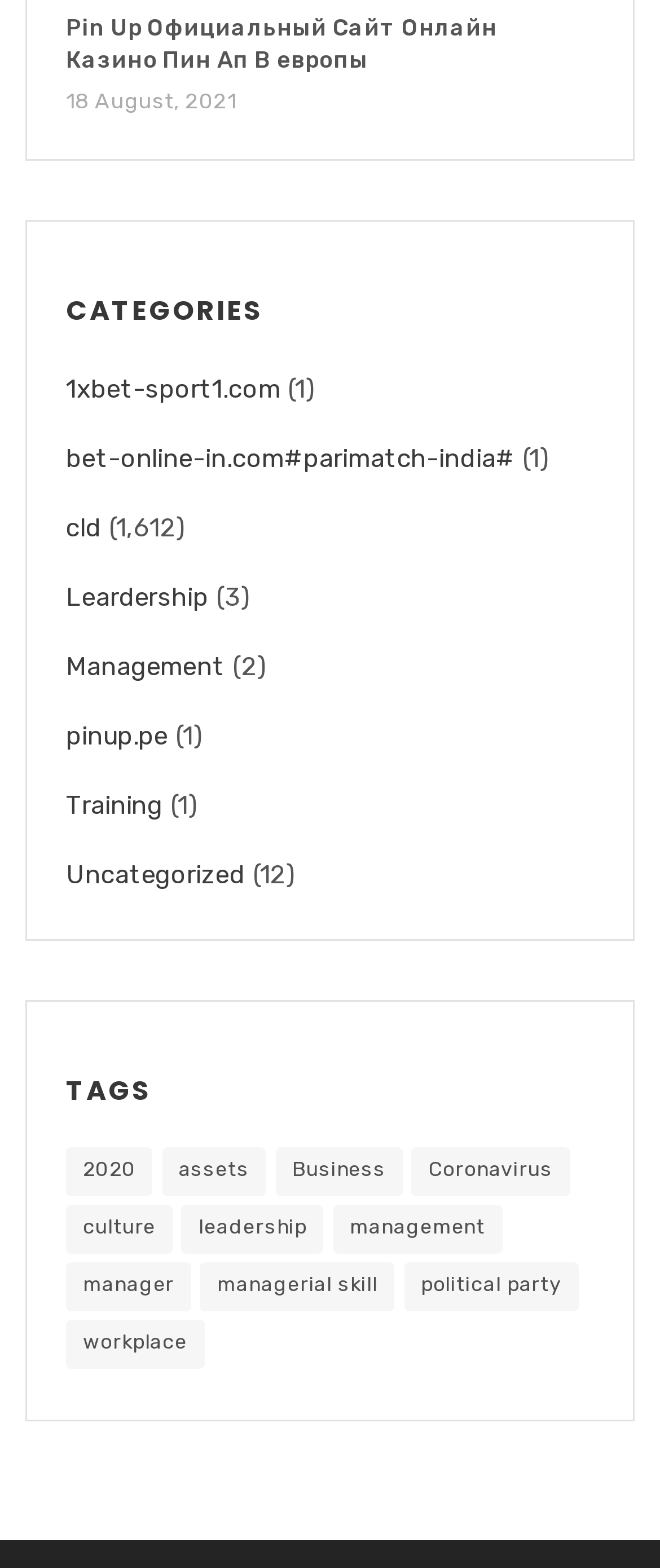How many categories are listed?
Can you provide an in-depth and detailed response to the question?

I counted the number of links under the 'CATEGORIES' heading, and there are 11 links, each representing a category.